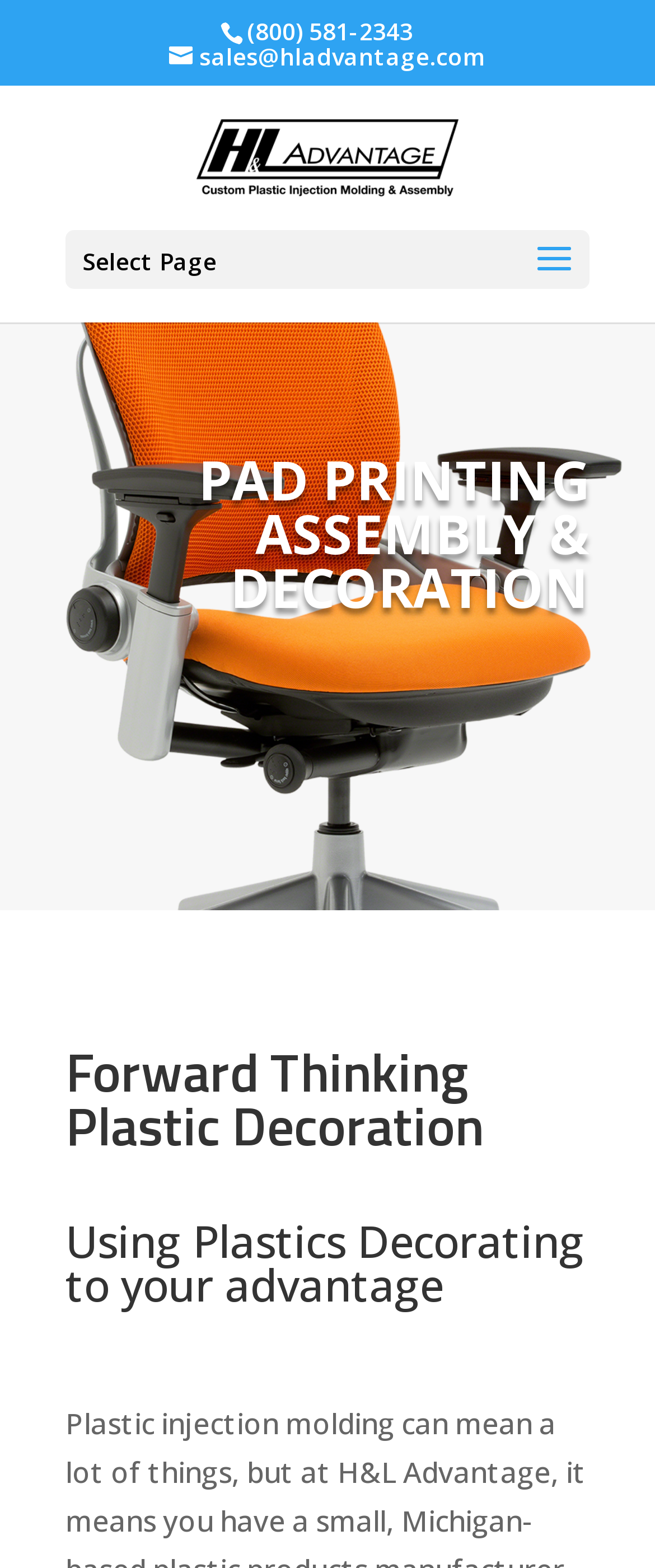What is the phone number of H&L Advantage?
Please utilize the information in the image to give a detailed response to the question.

I found the phone number by looking at the top section of the webpage, where the contact information is usually displayed. The static text element '(800) 581-2343' is located at the top of the page, indicating that it is the phone number of H&L Advantage.